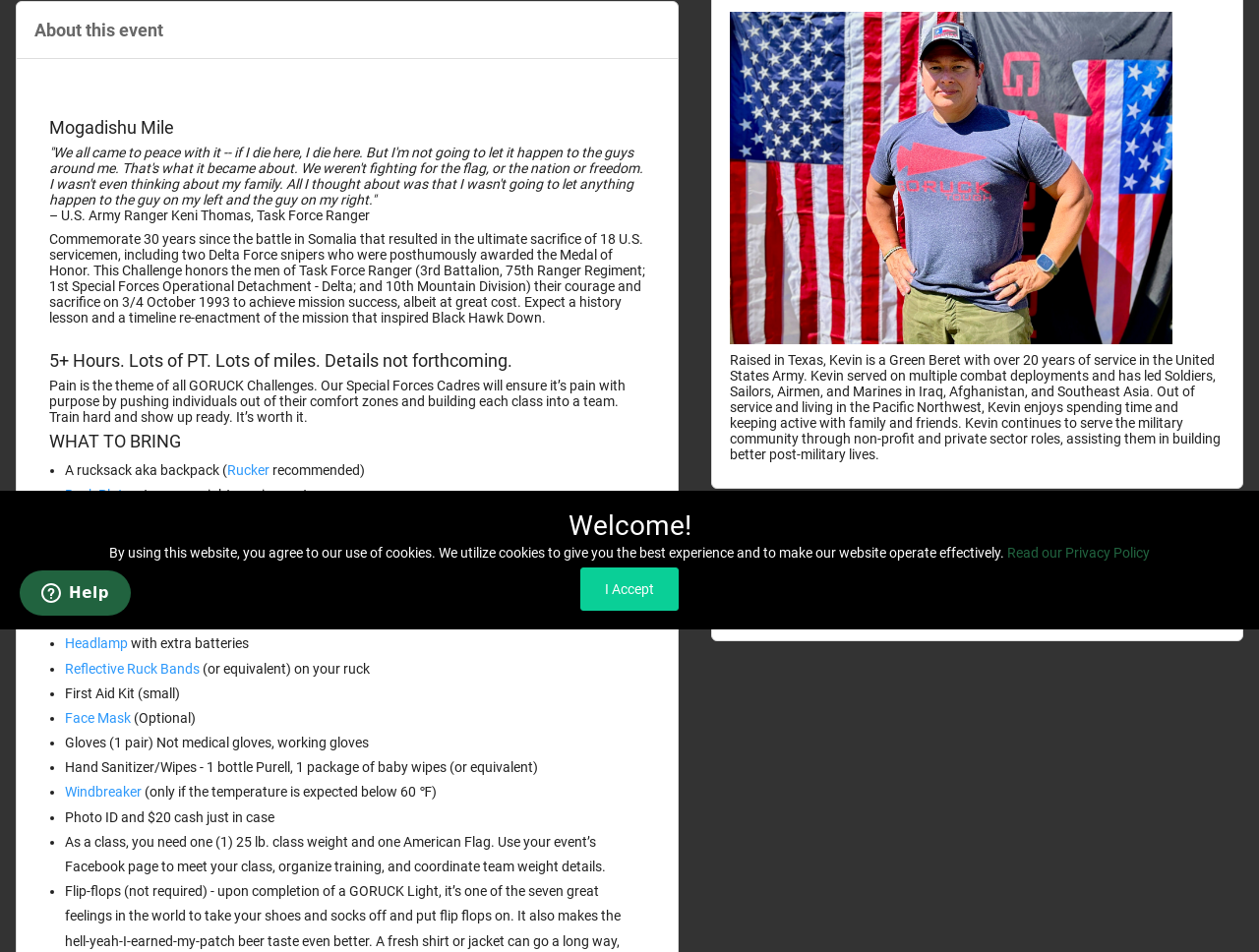Locate the bounding box of the UI element defined by this description: "Face Mask". The coordinates should be given as four float numbers between 0 and 1, formatted as [left, top, right, bottom].

[0.052, 0.746, 0.104, 0.762]